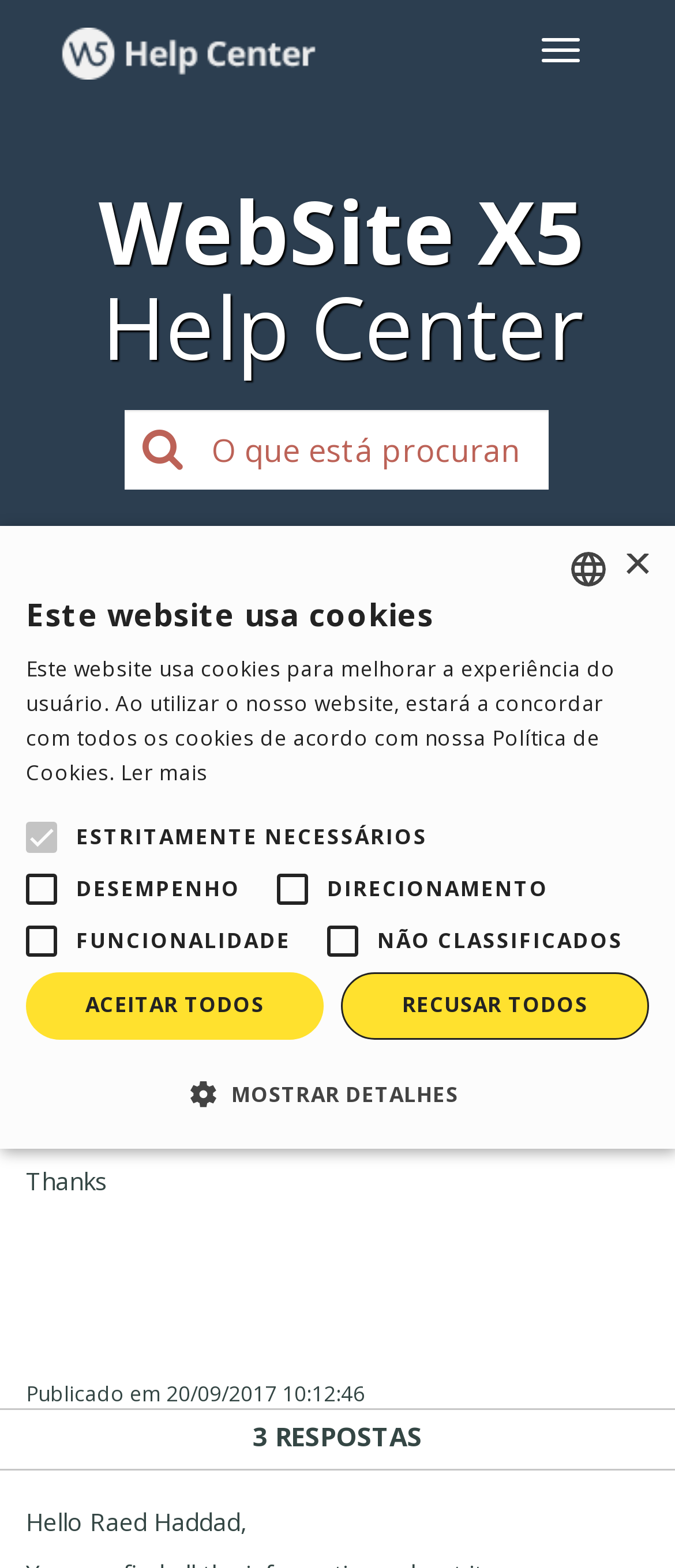Please identify the bounding box coordinates of the element's region that needs to be clicked to fulfill the following instruction: "Click the button to show details". The bounding box coordinates should consist of four float numbers between 0 and 1, i.e., [left, top, right, bottom].

[0.038, 0.686, 0.962, 0.707]